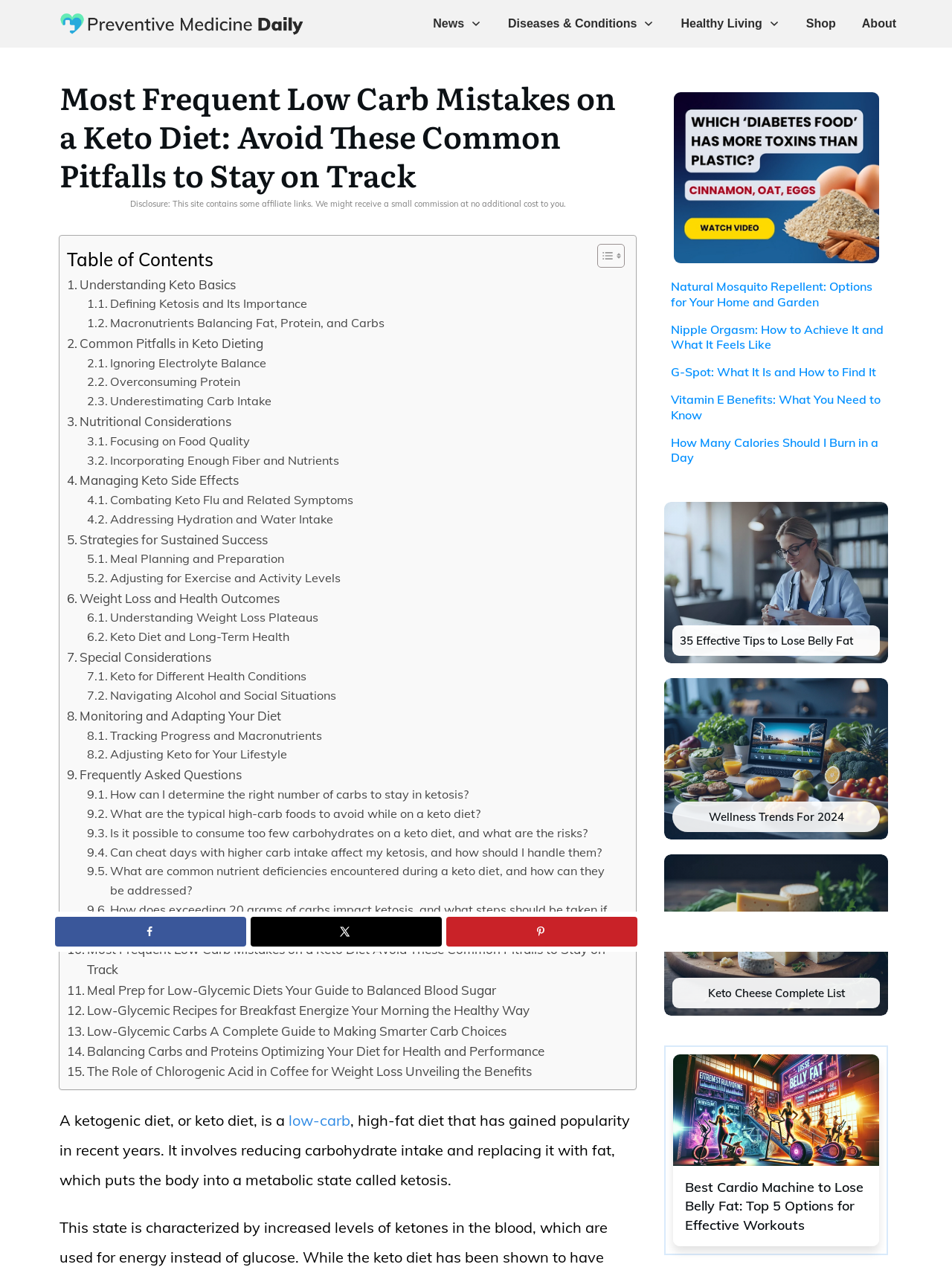What is the 'Frequently Asked Questions' section for?
Respond with a short answer, either a single word or a phrase, based on the image.

Answering common questions